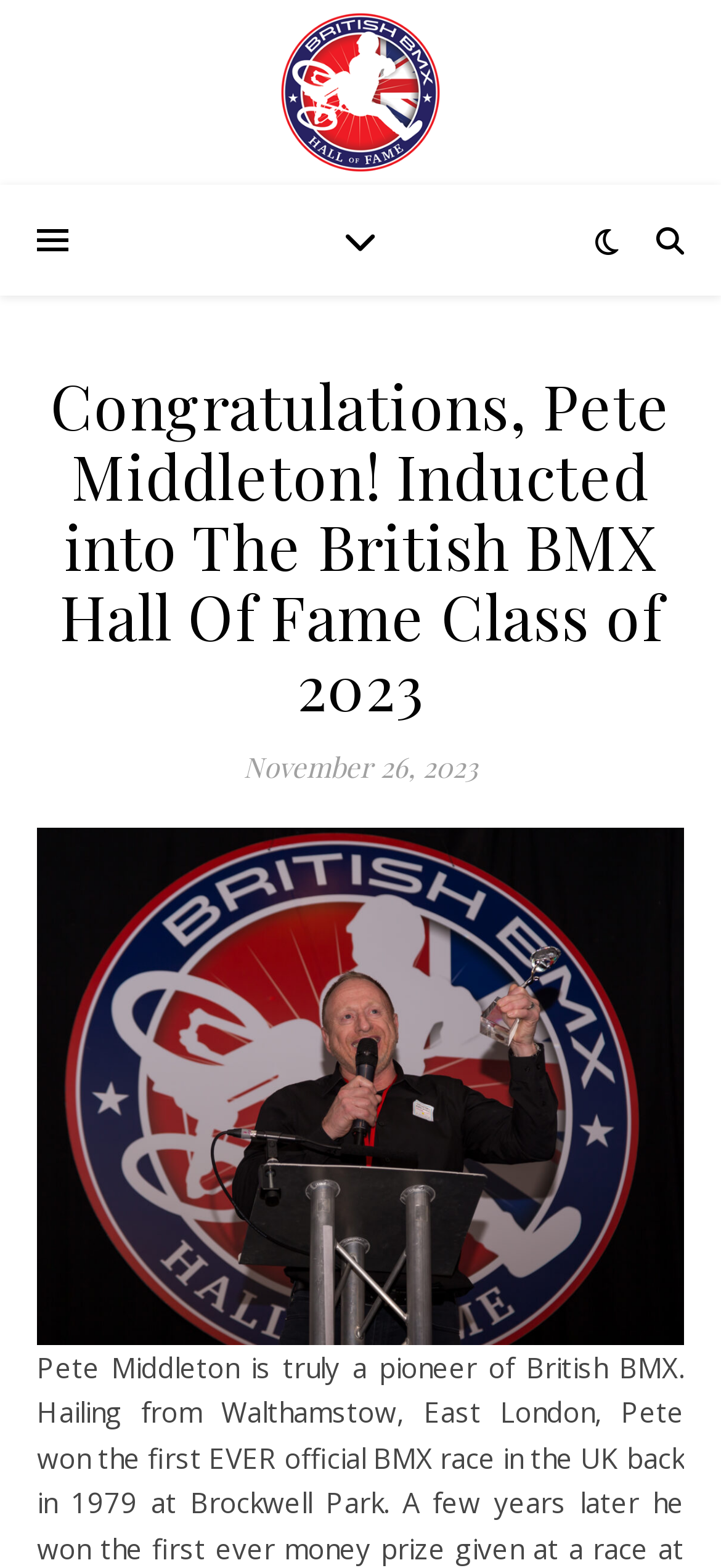Can you identify and provide the main heading of the webpage?

Congratulations, Pete Middleton! Inducted into The British BMX Hall Of Fame Class of 2023